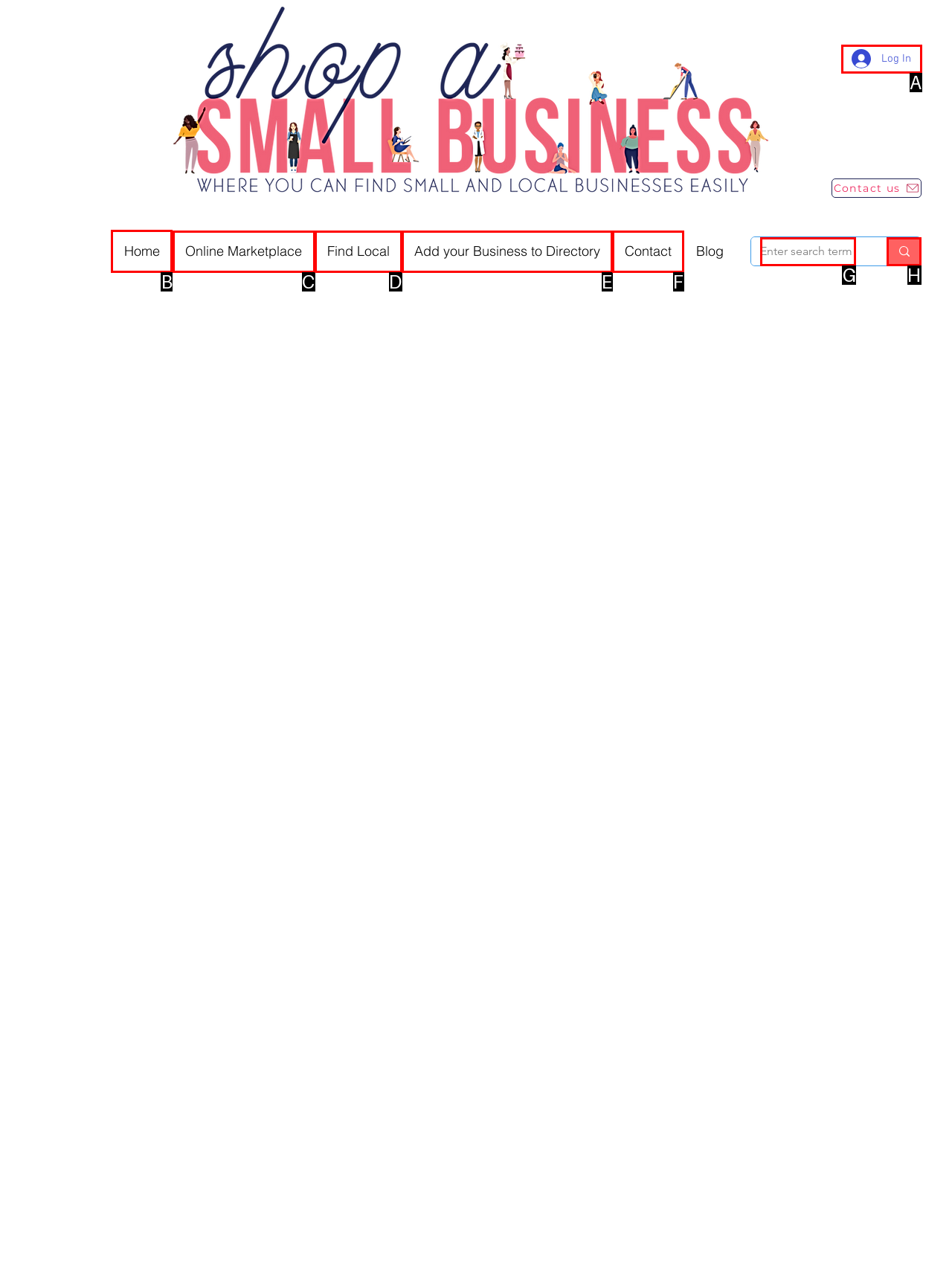Choose the UI element you need to click to carry out the task: go to home page.
Respond with the corresponding option's letter.

B